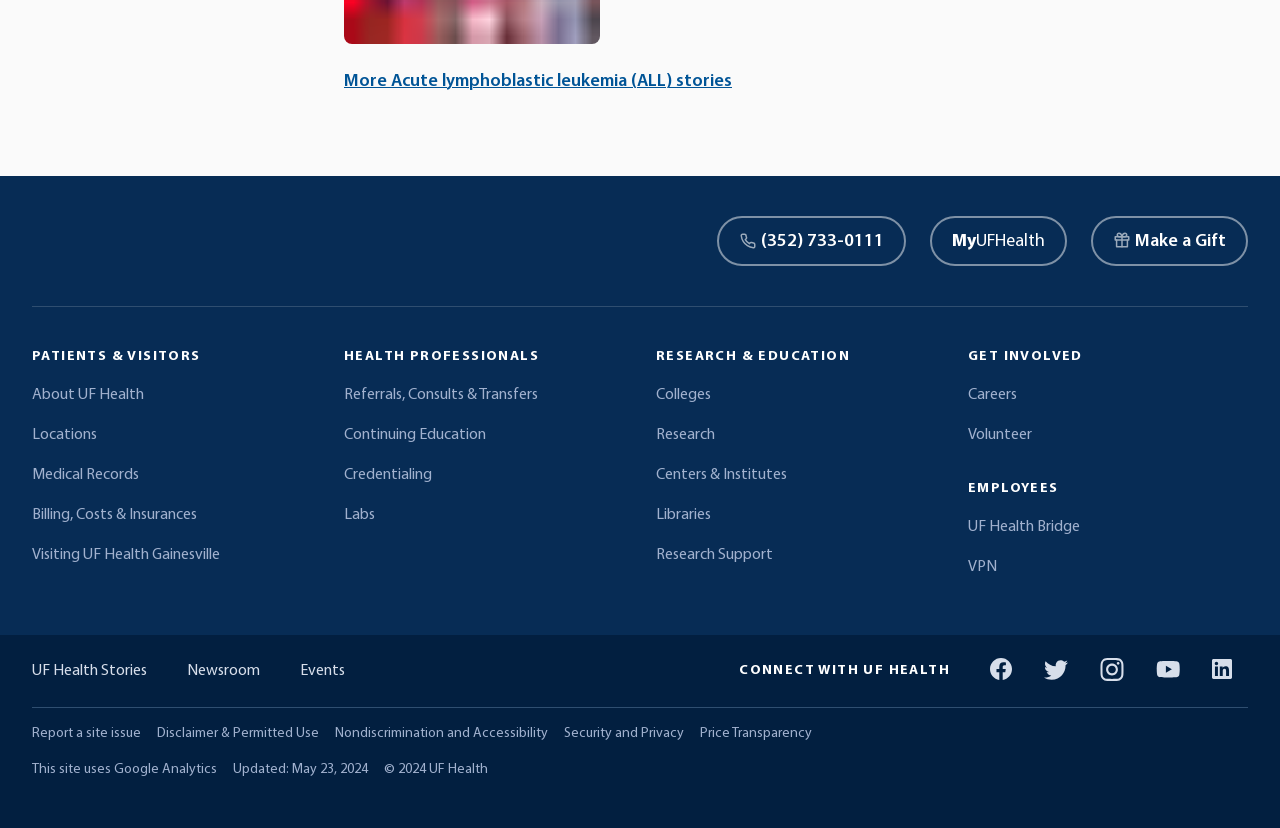Determine the bounding box coordinates of the section I need to click to execute the following instruction: "Call (352) 733-0111". Provide the coordinates as four float numbers between 0 and 1, i.e., [left, top, right, bottom].

[0.595, 0.28, 0.691, 0.303]